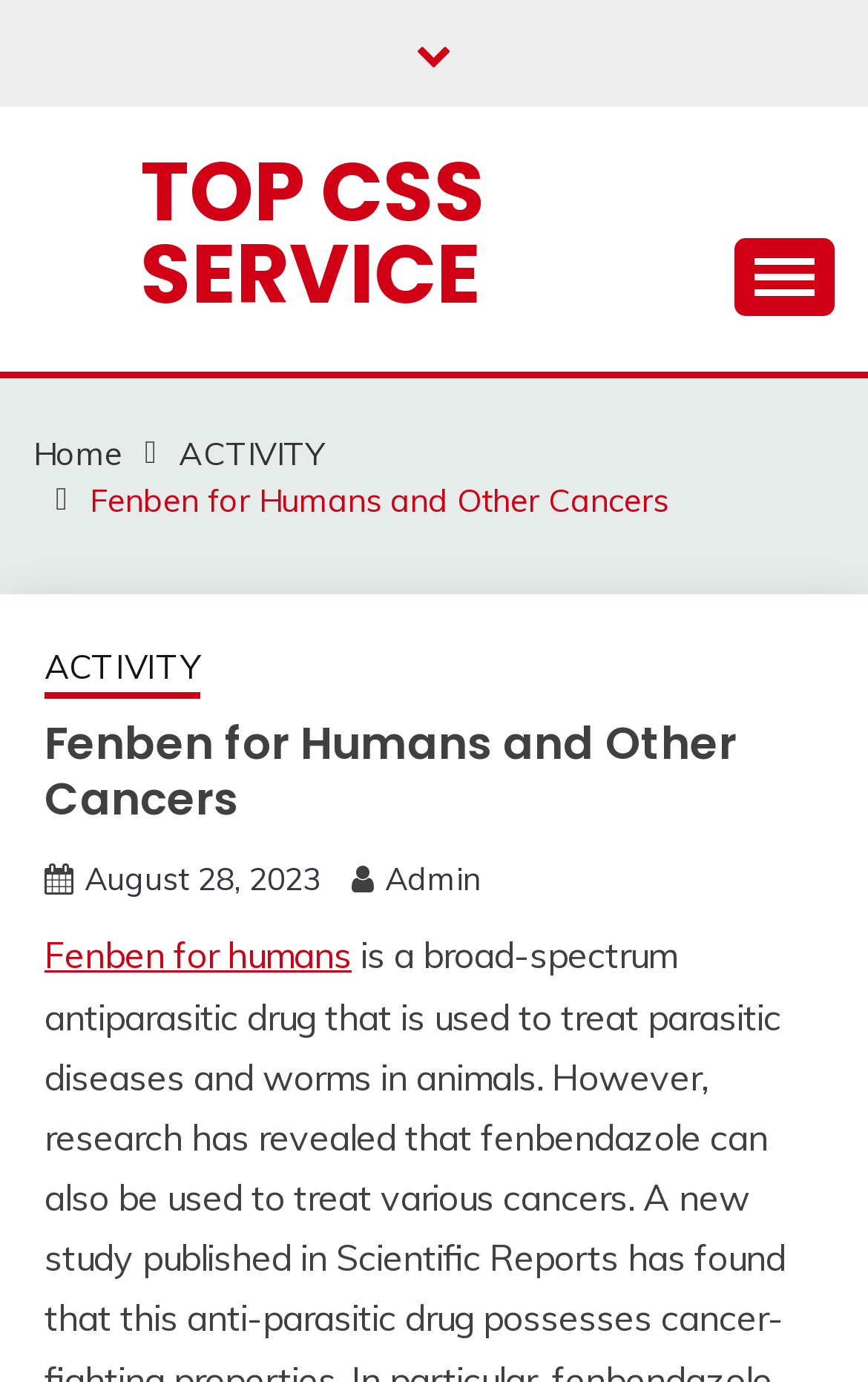Find the bounding box coordinates for the HTML element described as: "ACTIVITY". The coordinates should consist of four float values between 0 and 1, i.e., [left, top, right, bottom].

[0.051, 0.465, 0.231, 0.506]